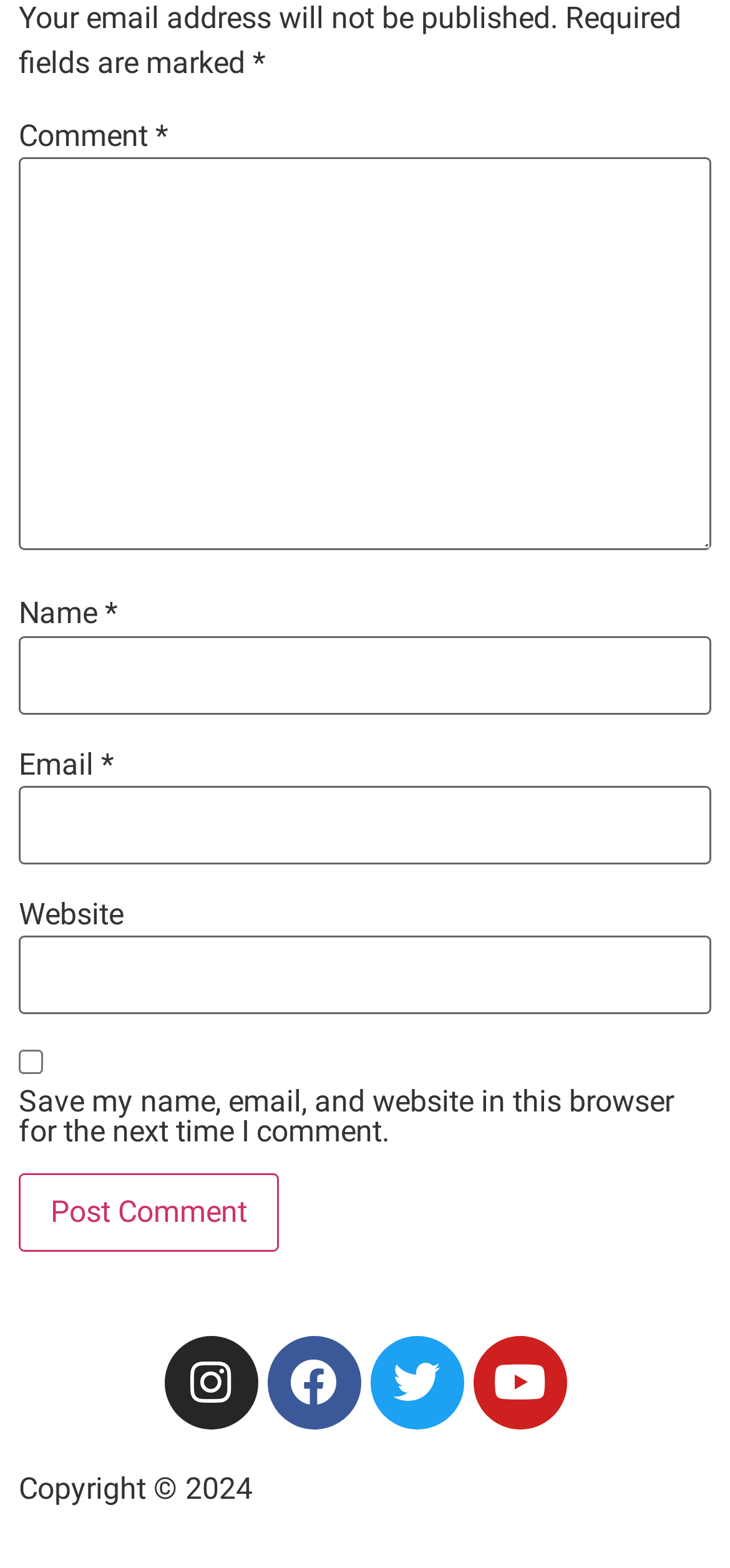Please identify the bounding box coordinates of the element I should click to complete this instruction: 'Input your email'. The coordinates should be given as four float numbers between 0 and 1, like this: [left, top, right, bottom].

[0.026, 0.501, 0.974, 0.551]